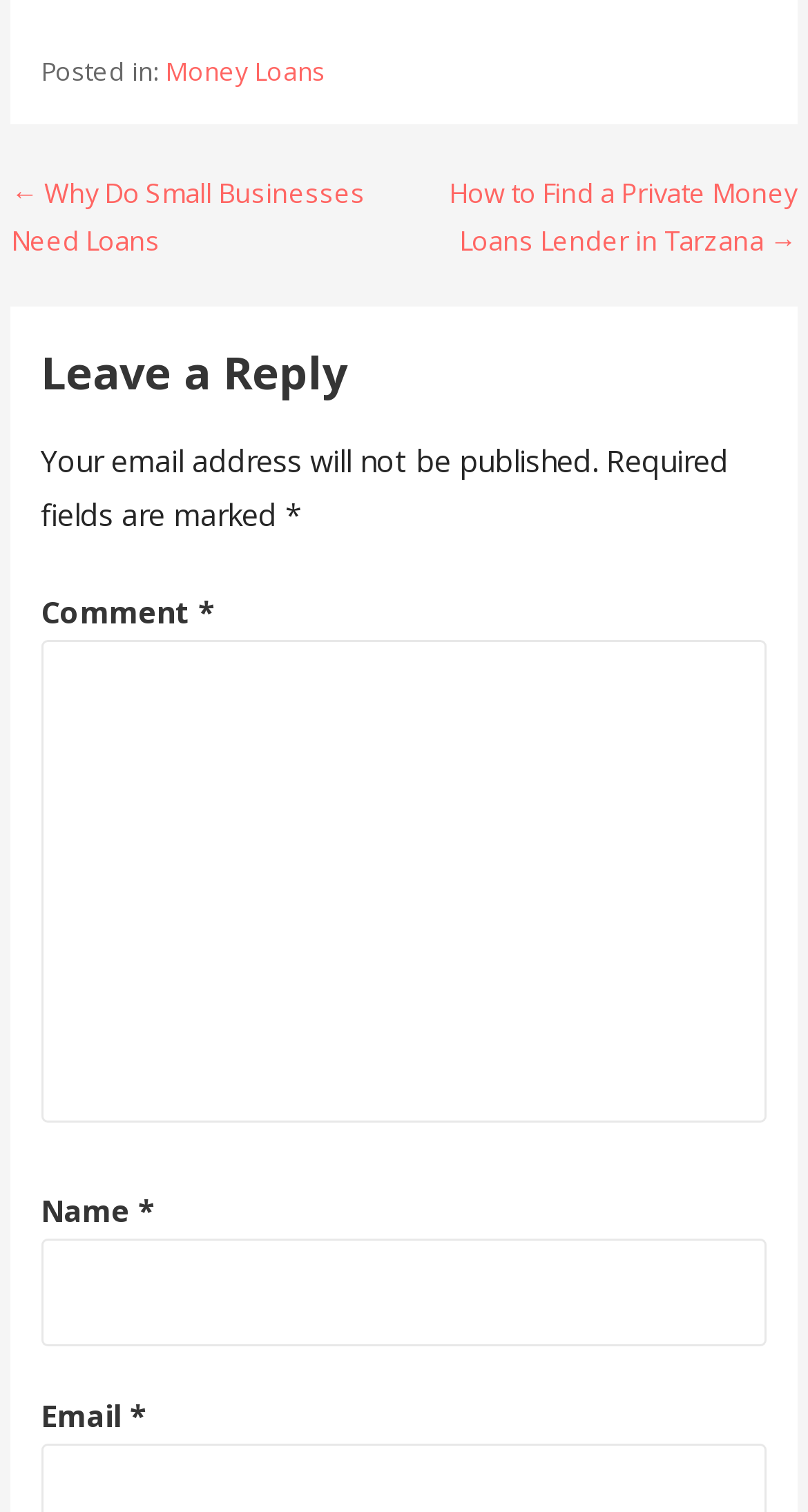Answer the following in one word or a short phrase: 
What is the required information to leave a reply?

Name, Email, Comment